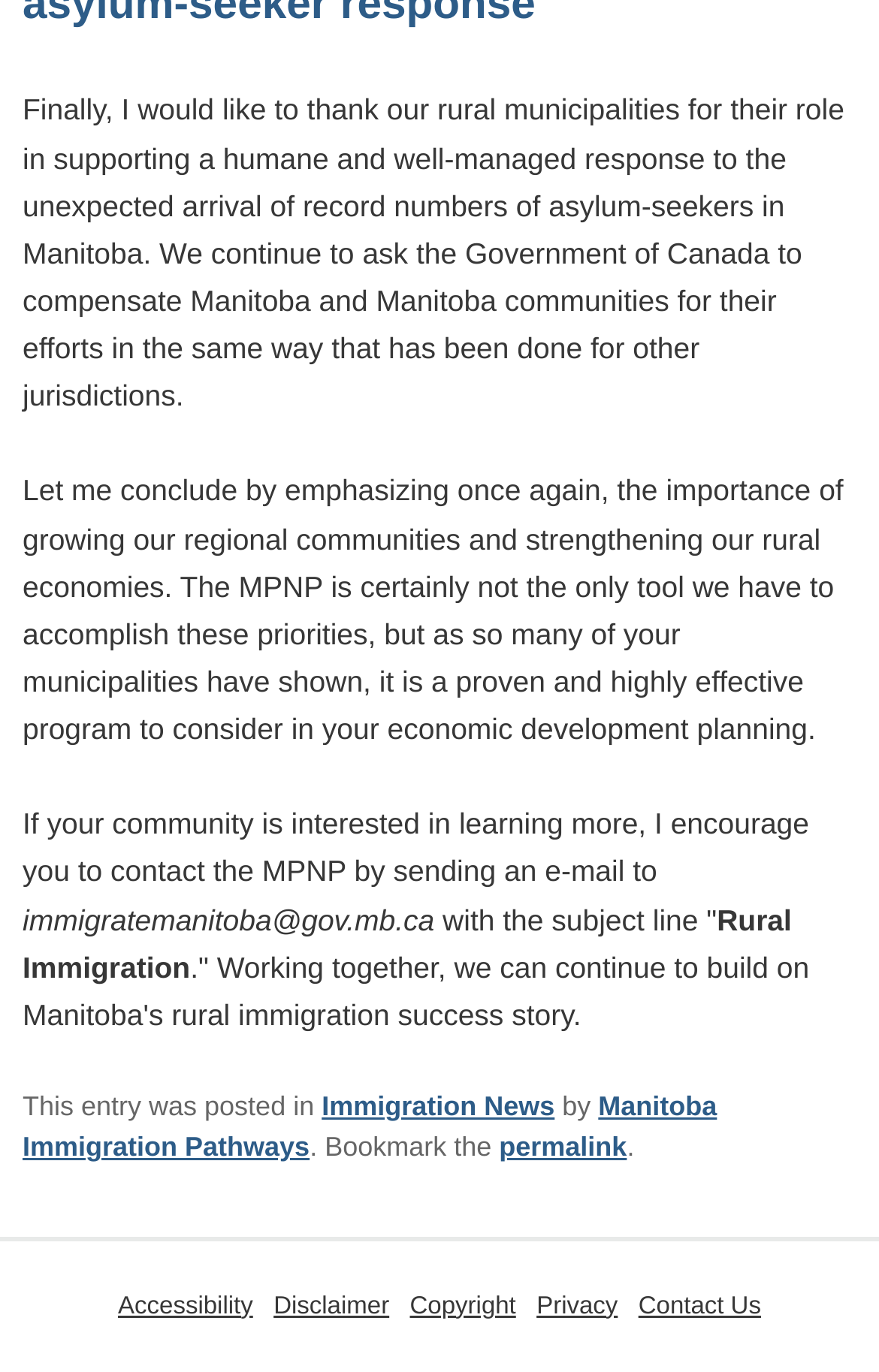Please find the bounding box coordinates of the section that needs to be clicked to achieve this instruction: "View the article about The Ultimate Guide to the Highest Calorie-Burning Exercises".

None